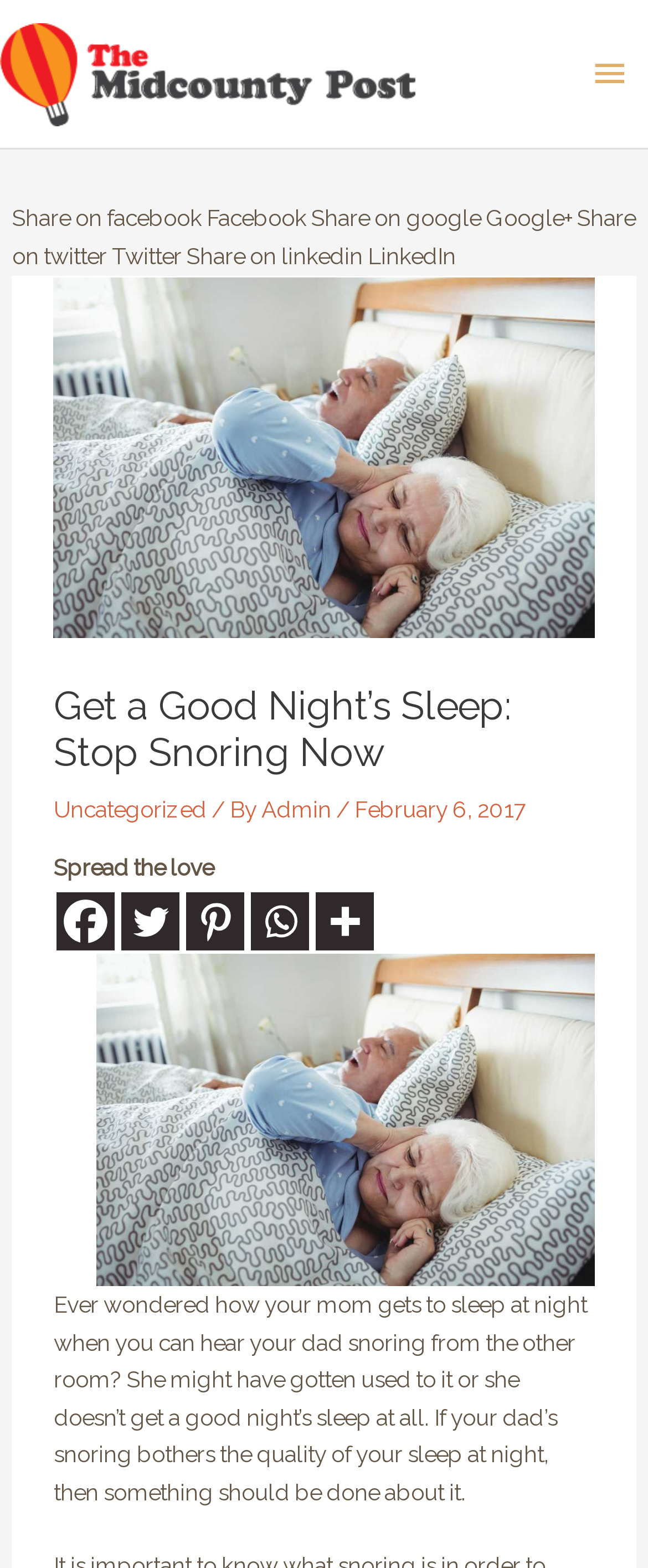What is the category of the article?
Based on the visual information, provide a detailed and comprehensive answer.

The category of the article can be found in the link 'Uncategorized' which is located below the heading and above the main content of the article.